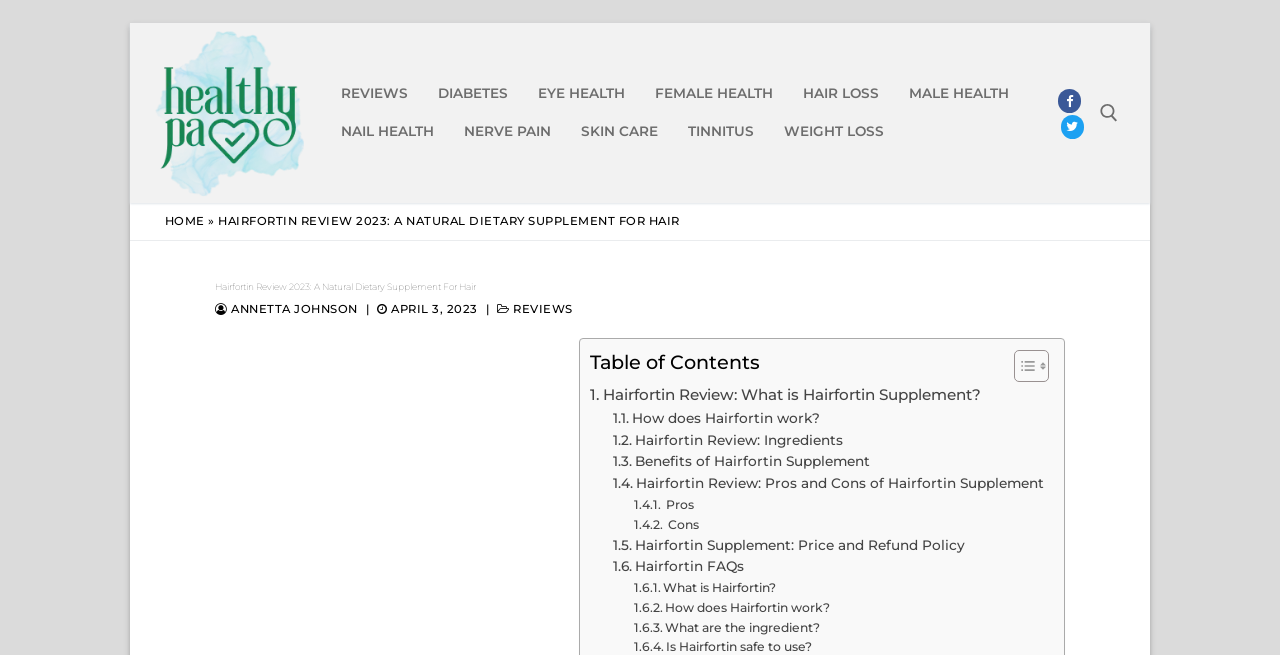Give the bounding box coordinates for this UI element: "Nerve Pain". The coordinates should be four float numbers between 0 and 1, arranged as [left, top, right, bottom].

[0.352, 0.173, 0.441, 0.23]